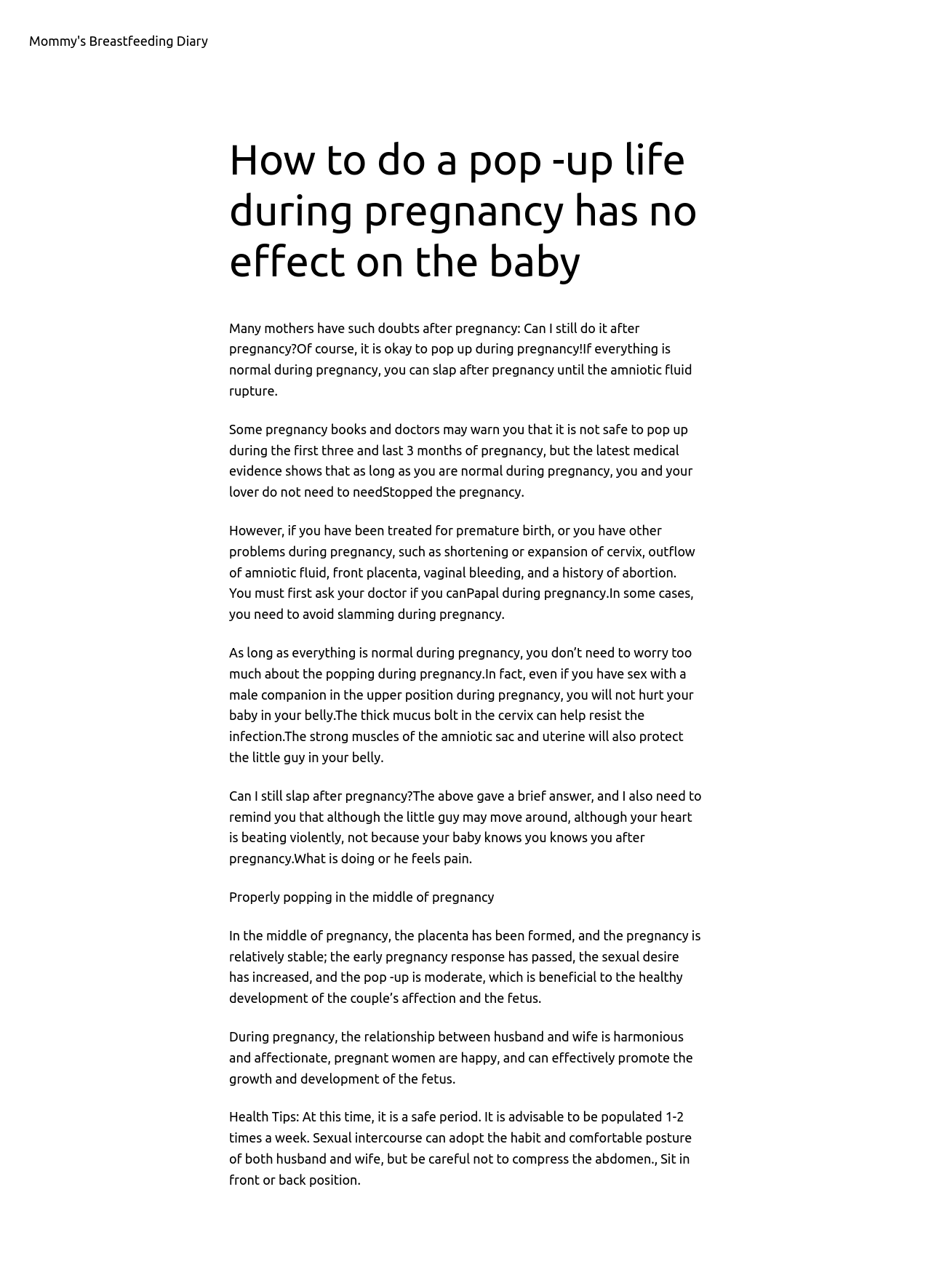Provide a brief response to the question using a single word or phrase: 
How often should a pregnant woman have sex?

1-2 times a week